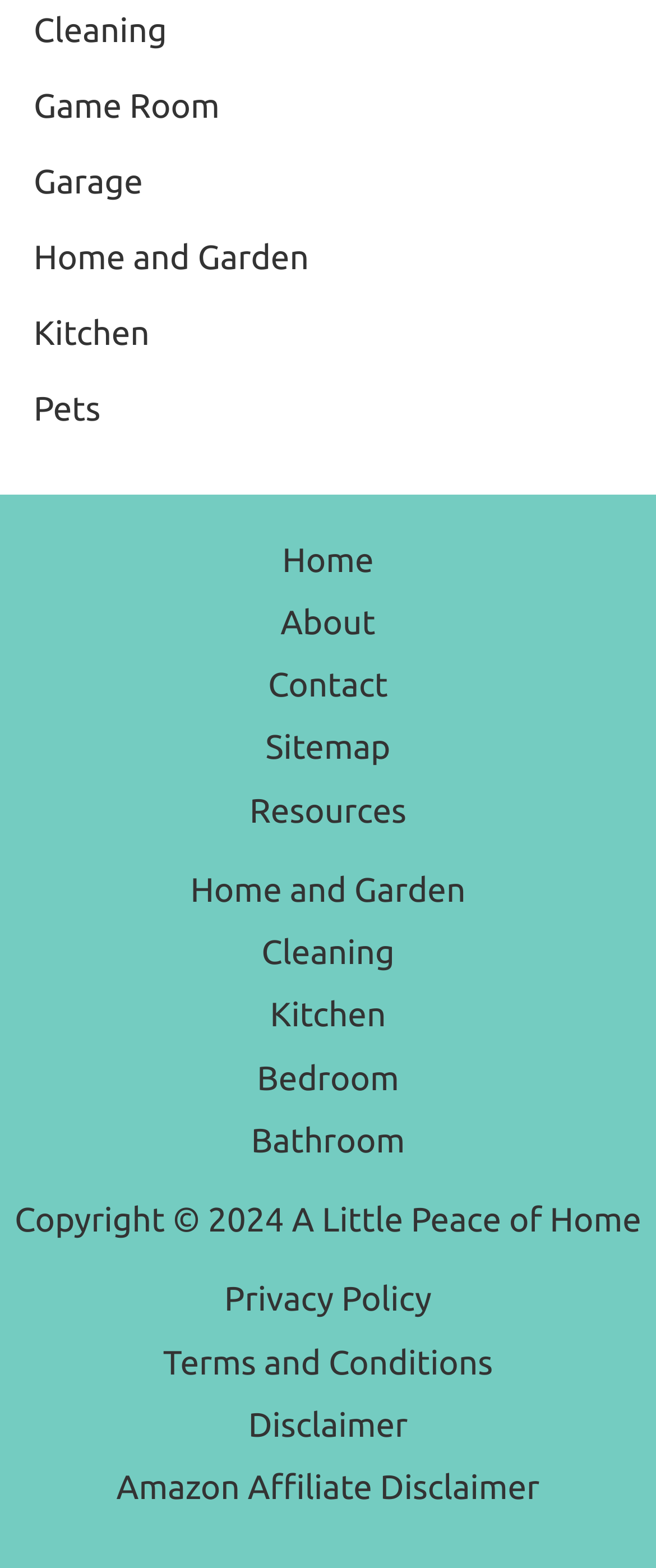Locate the bounding box coordinates of the region to be clicked to comply with the following instruction: "view kitchen products". The coordinates must be four float numbers between 0 and 1, in the form [left, top, right, bottom].

[0.412, 0.635, 0.588, 0.659]